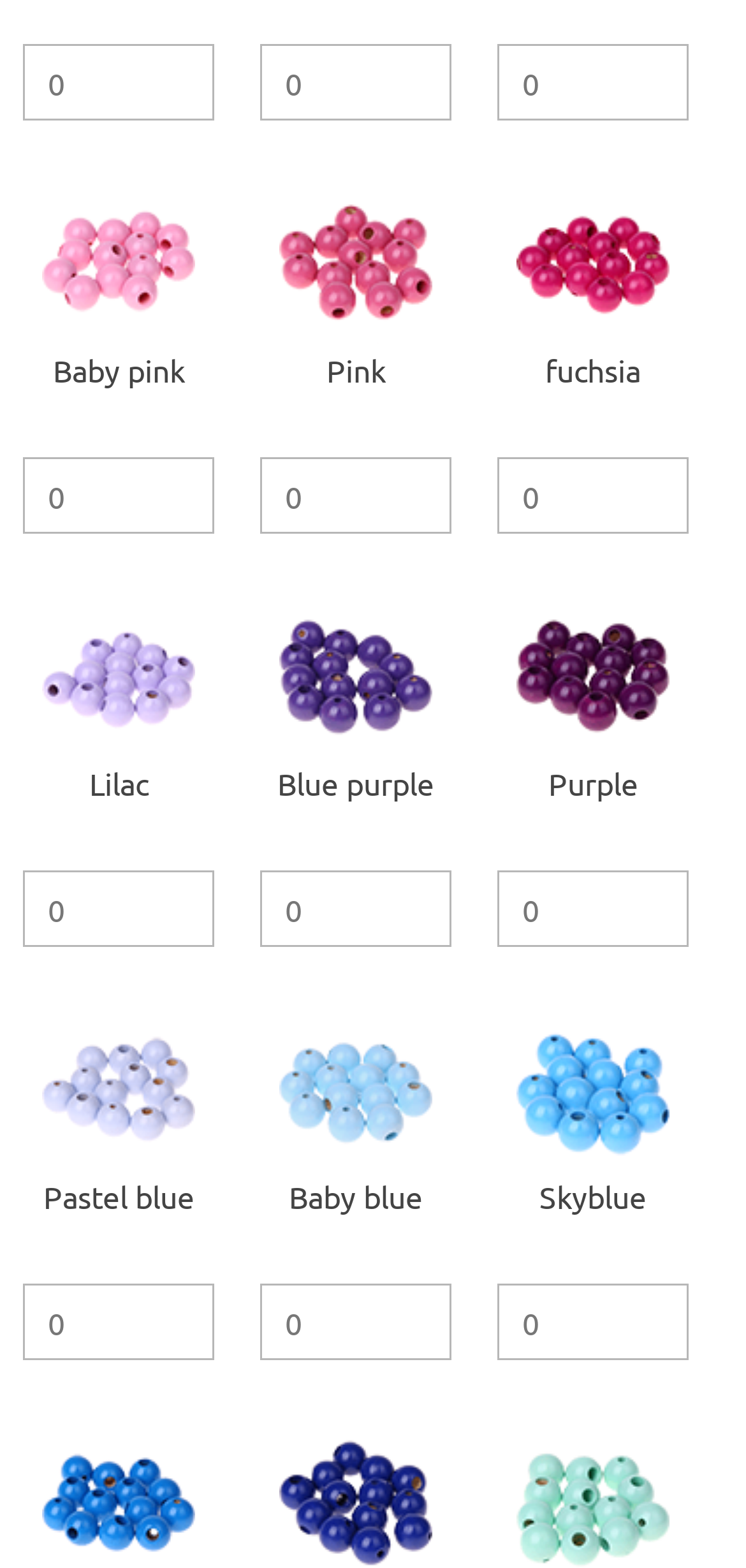What is the color of the first safety bead product?
Please use the visual content to give a single word or phrase answer.

Baby pink